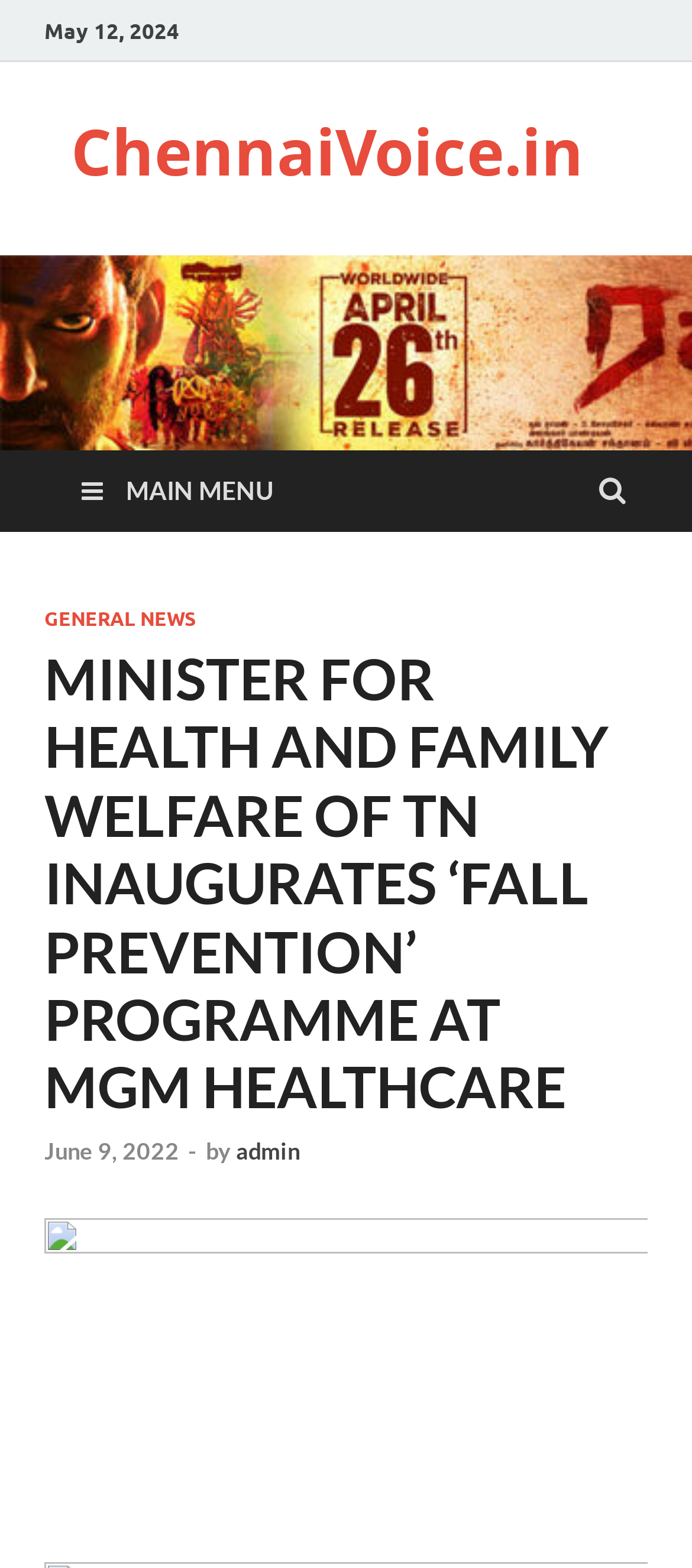Kindly respond to the following question with a single word or a brief phrase: 
What is the time of the article?

no specific time